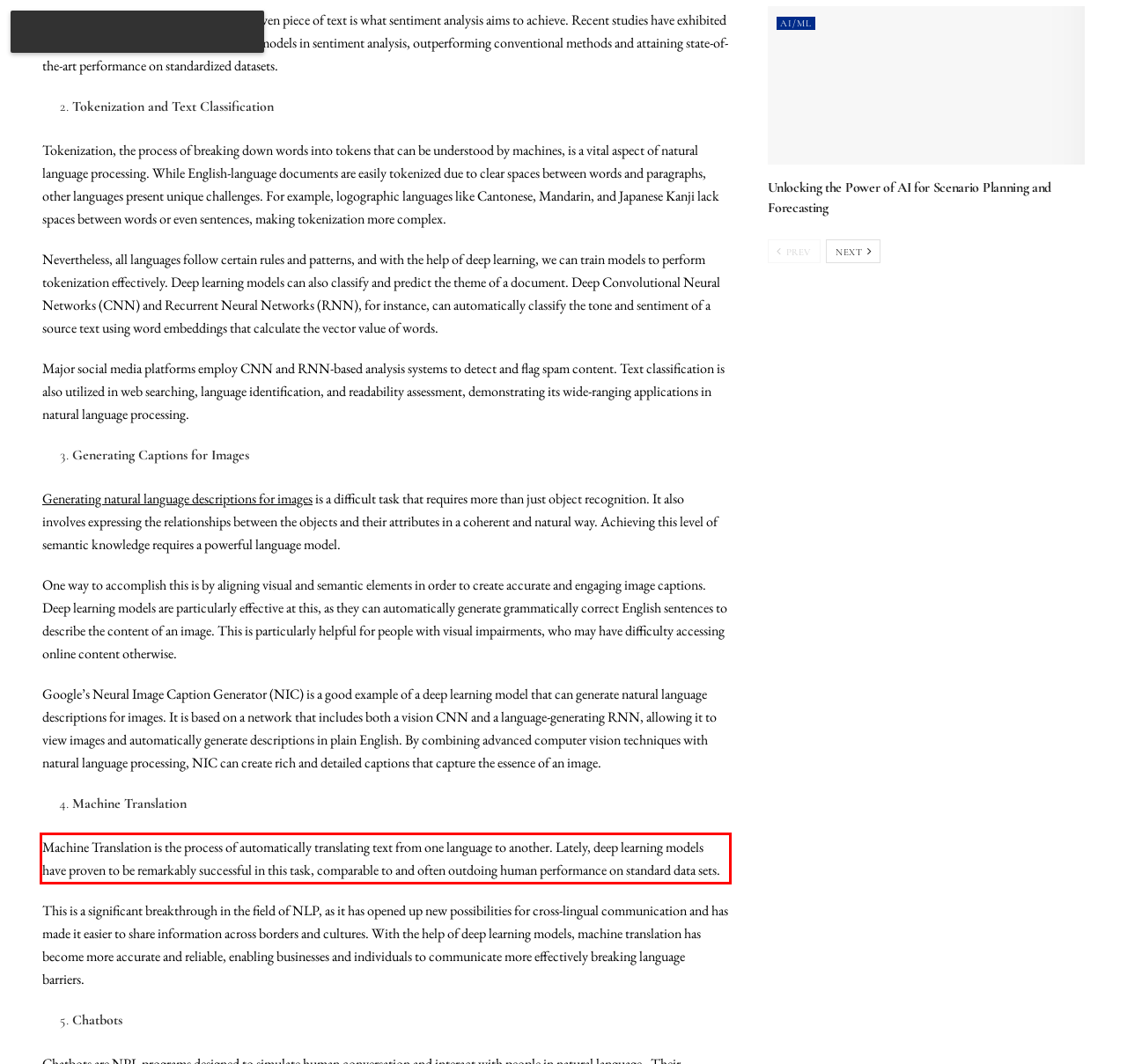You have a screenshot of a webpage with a UI element highlighted by a red bounding box. Use OCR to obtain the text within this highlighted area.

Machine Translation is the process of automatically translating text from one language to another. Lately, deep learning models have proven to be remarkably successful in this task, comparable to and often outdoing human performance on standard data sets.